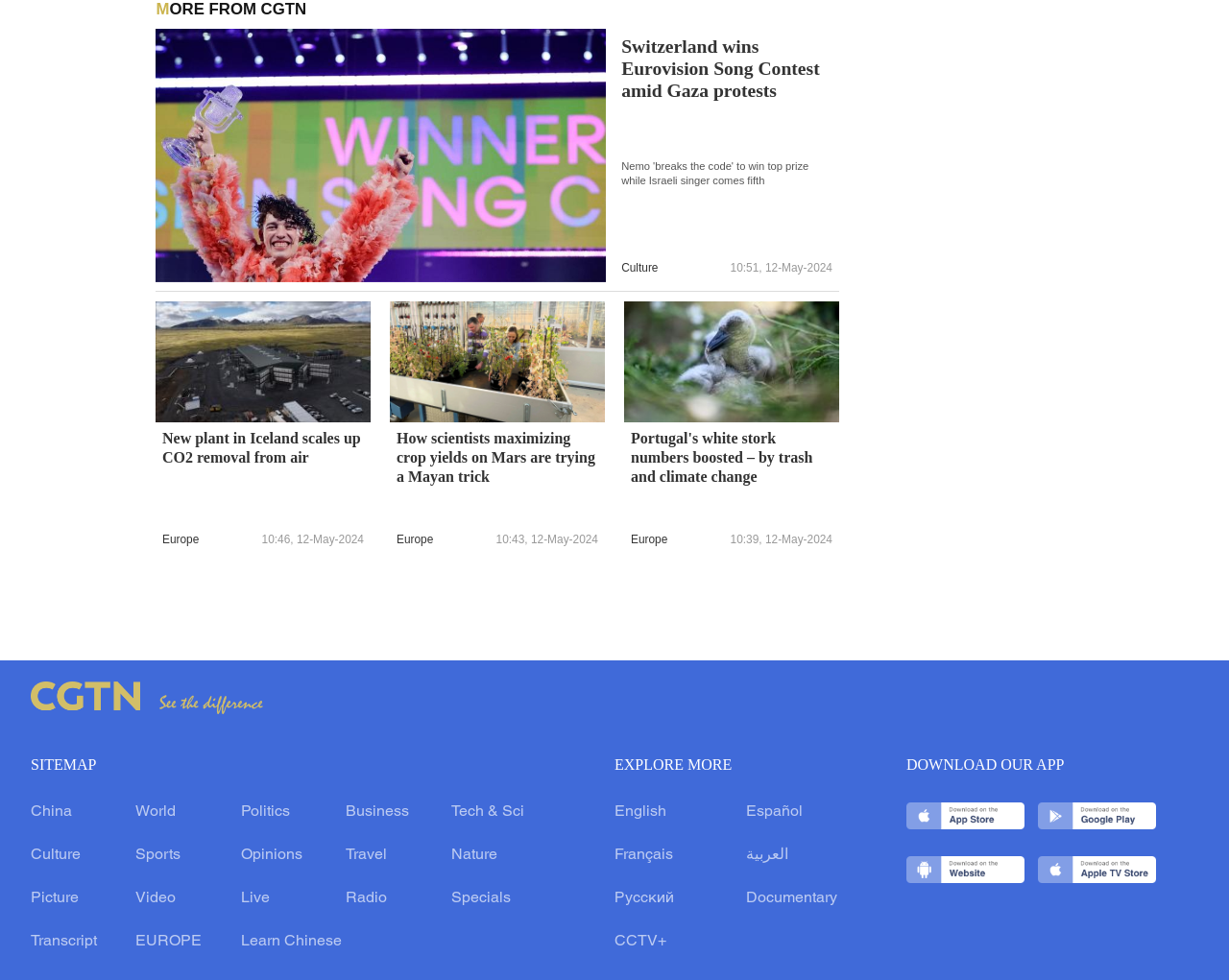What is the category of the first news article?
Can you provide a detailed and comprehensive answer to the question?

I looked at the first news article and found the category label 'Culture' below the article title.